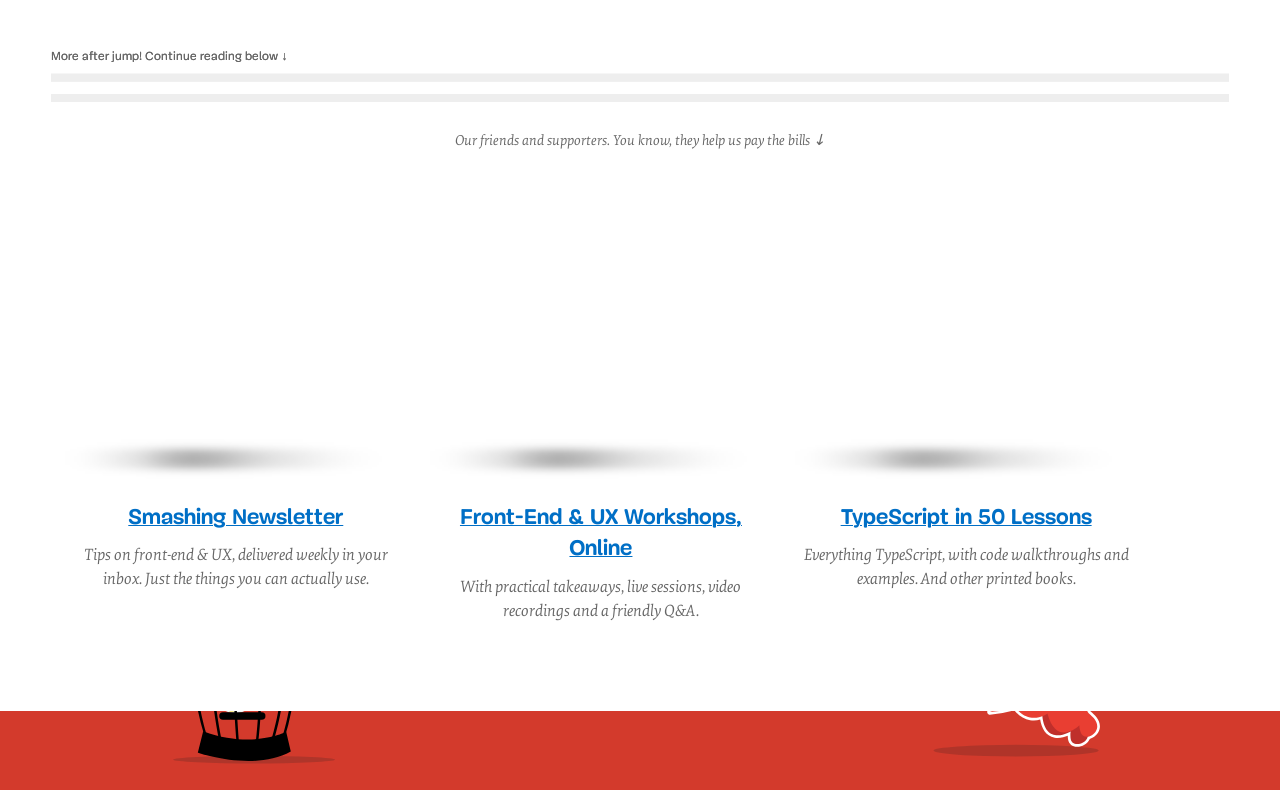How many links are in the second figure?
Look at the image and answer the question with a single word or phrase.

2